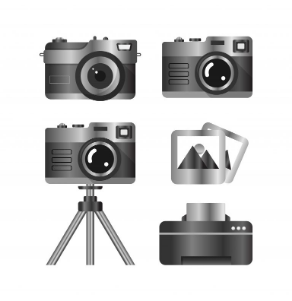What does the image icon in the center represent?
Give a comprehensive and detailed explanation for the question.

The image icon displaying two stacked pictures suggests the theme of photo storage or image sharing, indicating the post-capture aspect of photography.